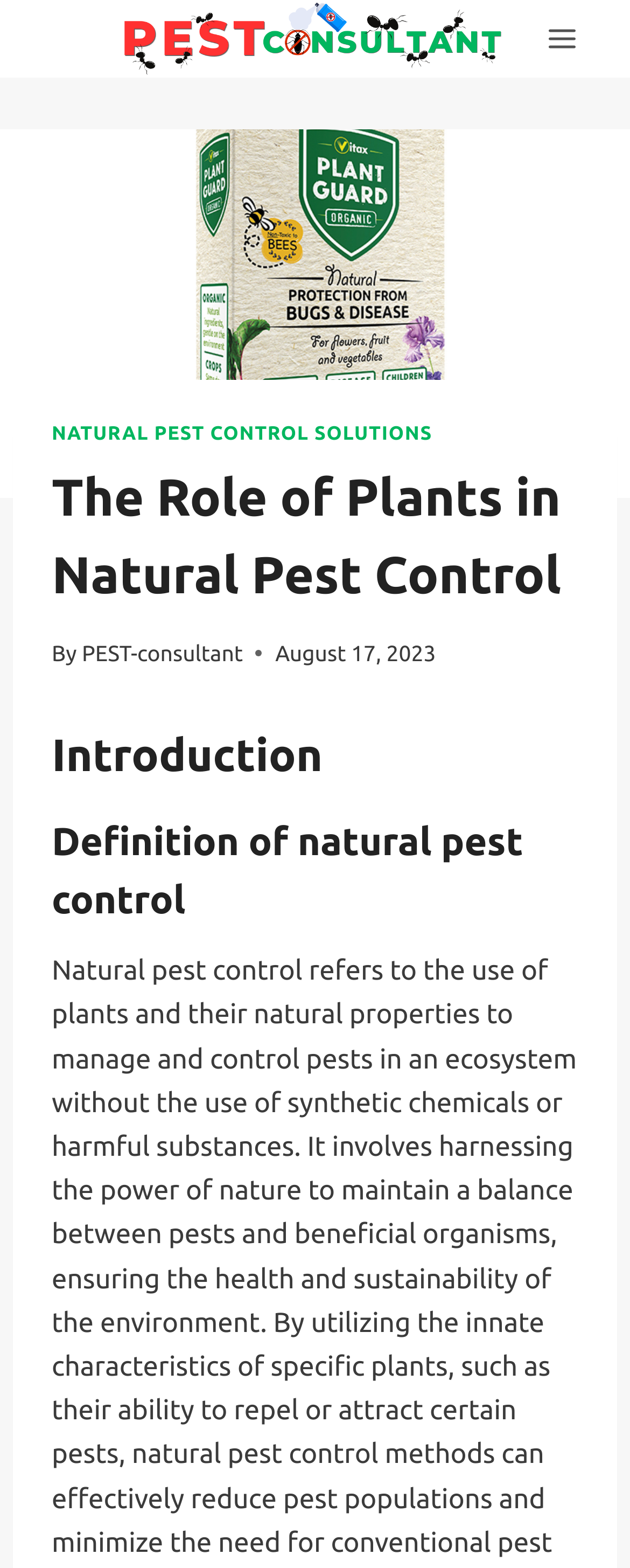Explain the webpage in detail.

The webpage is about the role of plants in natural pest control, as indicated by the title. At the top left corner, there is a logo of PEST consultant, which is an image with a link. Next to it, on the top right corner, there is a button to open a menu. 

Below the logo, there is a large image that spans the entire width of the page. On top of this image, there are several elements. A header section contains a link to "NATURAL PEST CONTROL SOLUTIONS" and a heading that repeats the title of the webpage. There is also a byline that reads "By PEST-consultant" and a timestamp indicating the publication date, August 17, 2023.

Further down, there are two headings, "Introduction" and "Definition of natural pest control", which suggest that the webpage is an article or blog post that explores the topic of natural pest control using plants.